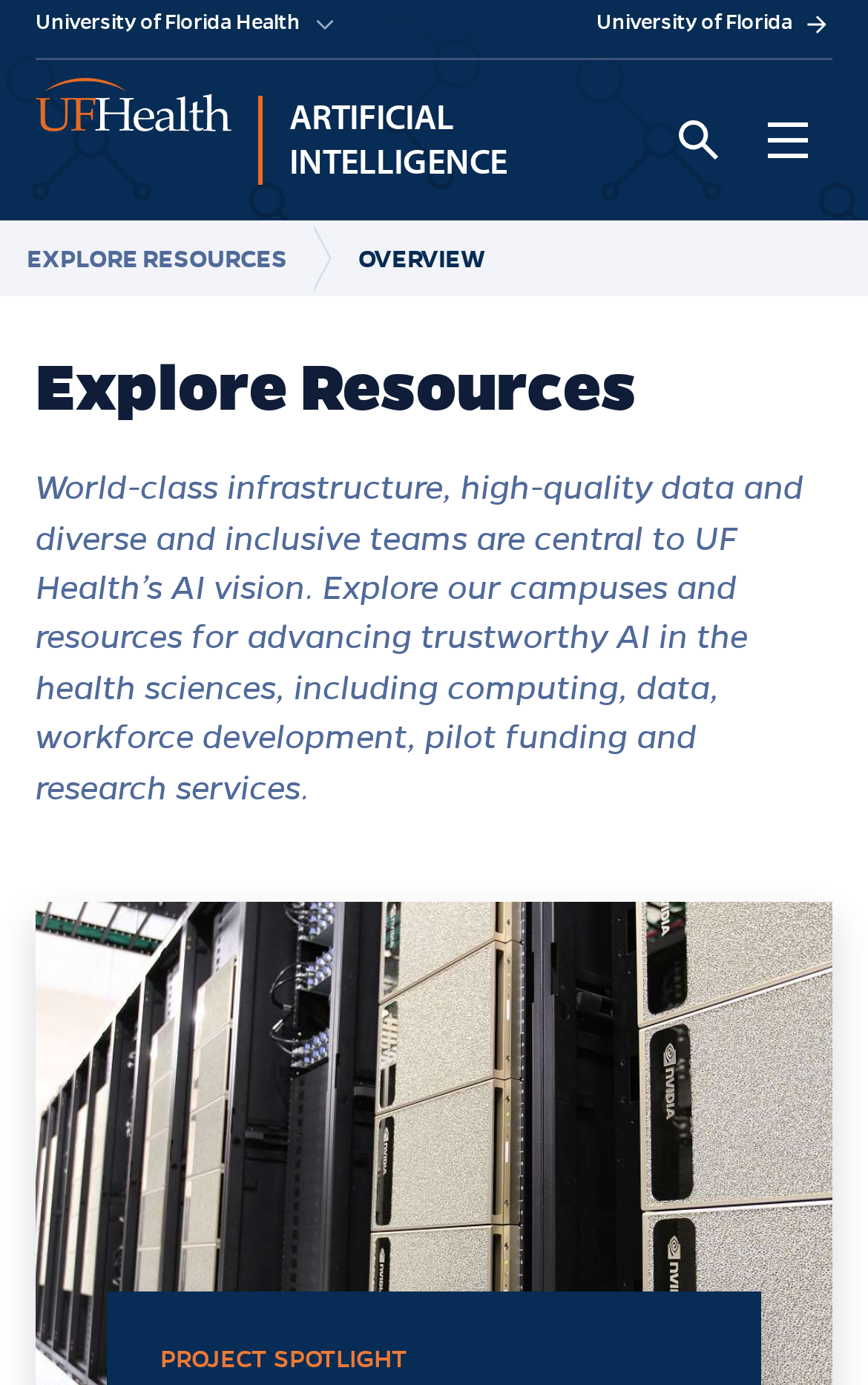Please examine the image and answer the question with a detailed explanation:
What is the purpose of the 'Open Search' button?

The 'Open Search' button is likely intended to allow users to search for specific content or resources within the webpage, as it is commonly used in webpages to facilitate search functionality.